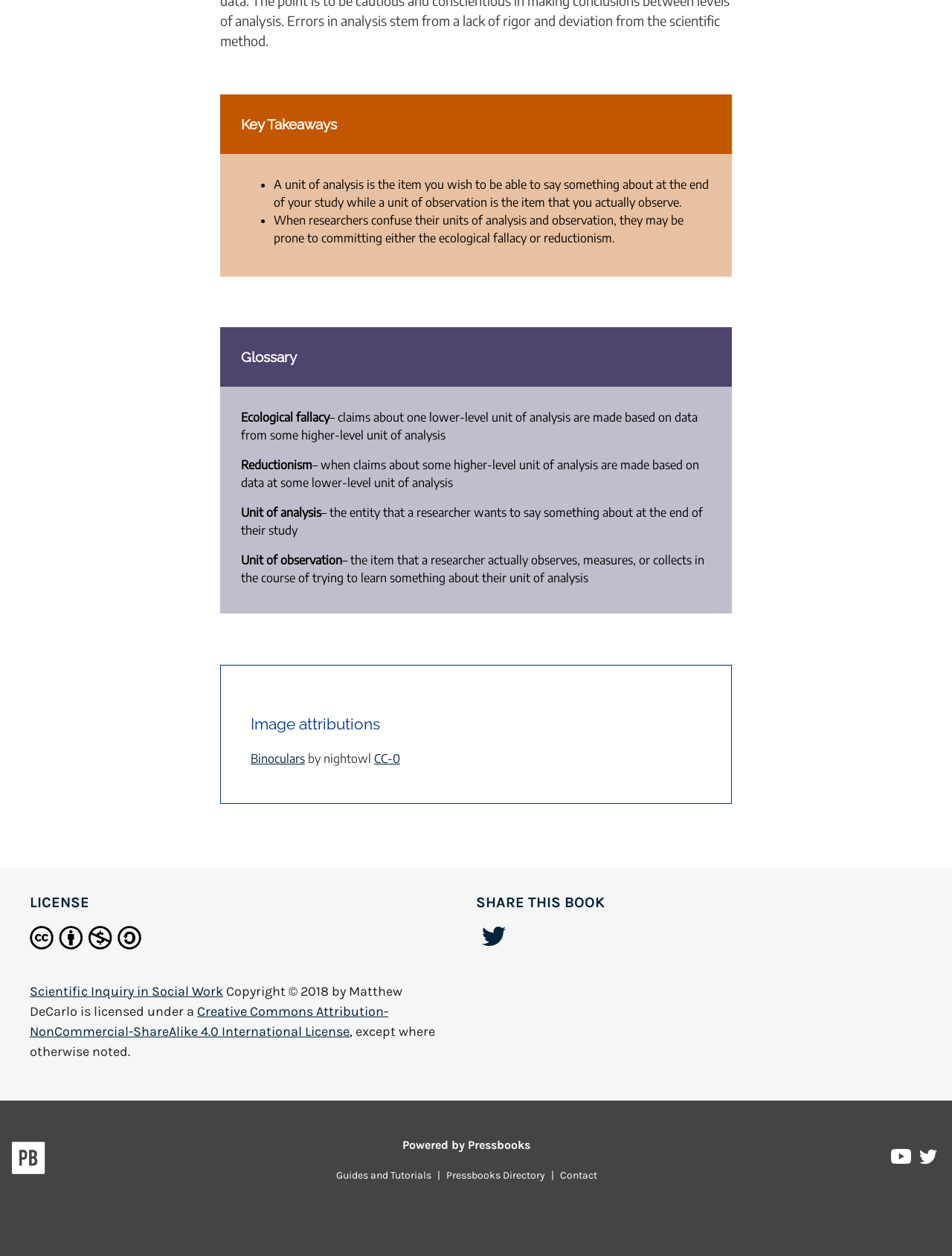Answer this question in one word or a short phrase: What is the license under which this book is licensed?

Creative Commons Attribution-NonCommercial-ShareAlike 4.0 International License